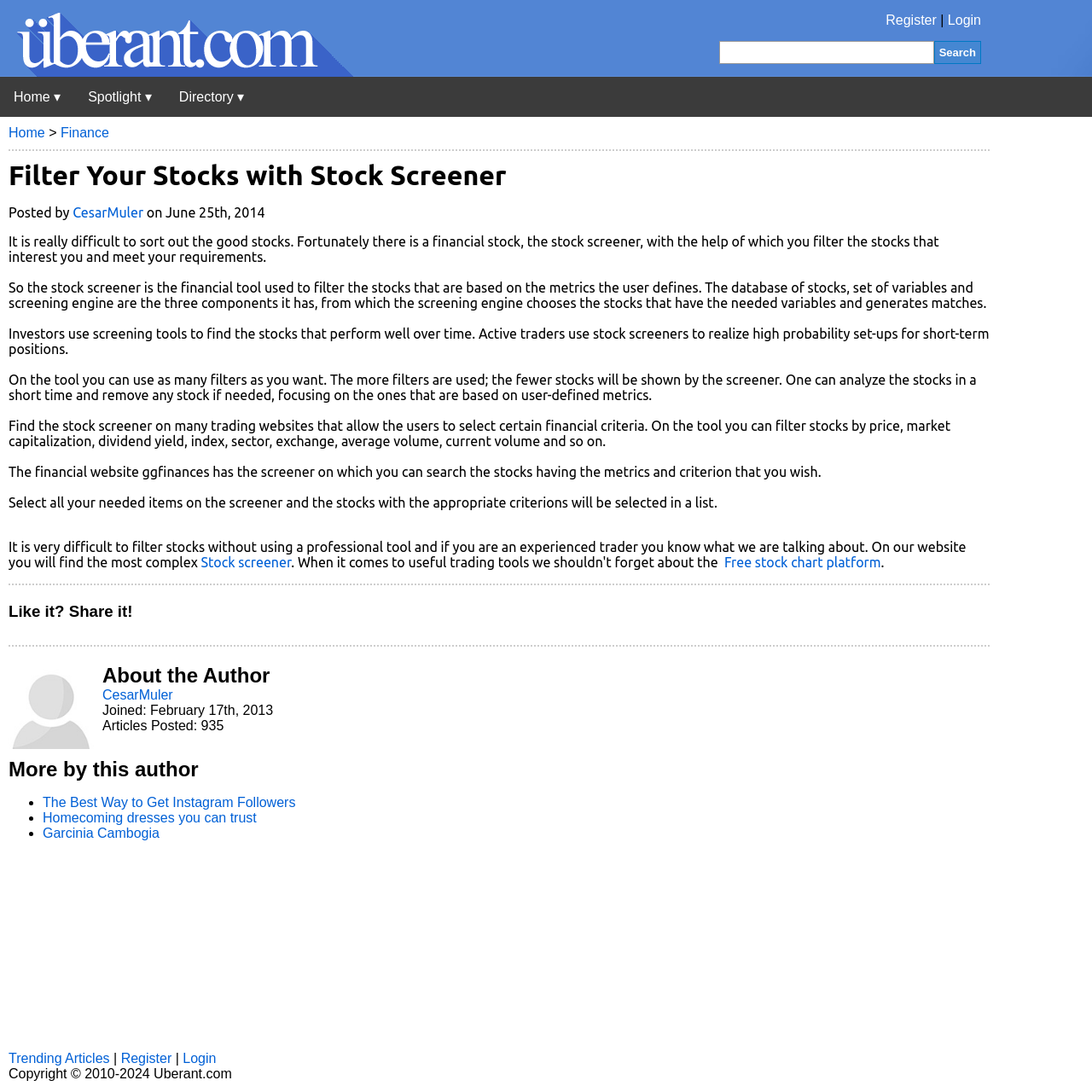Given the description of the UI element: "Free stock chart platform", predict the bounding box coordinates in the form of [left, top, right, bottom], with each value being a float between 0 and 1.

[0.663, 0.508, 0.807, 0.522]